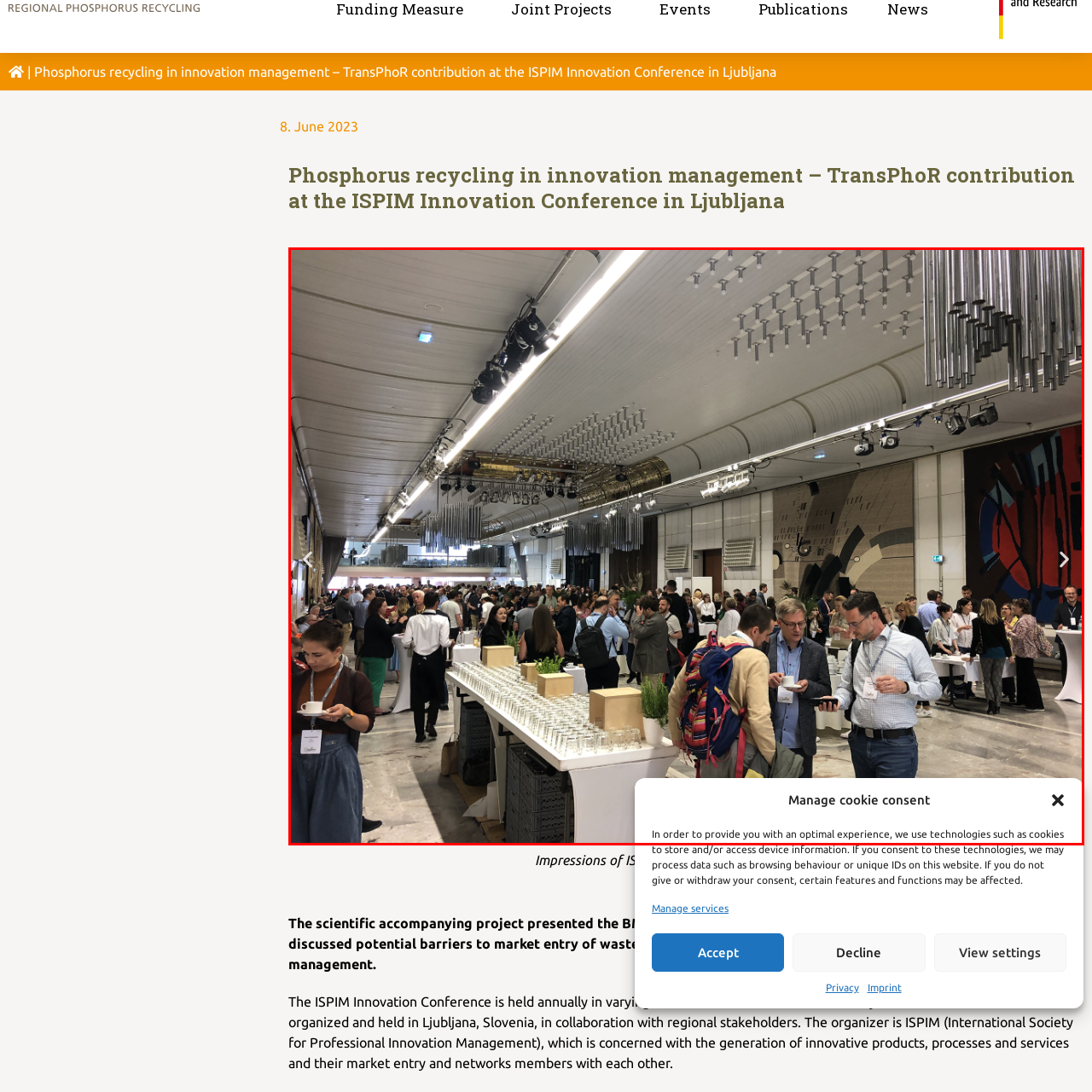What is unique about the ceiling design?
Look at the area highlighted by the red bounding box and answer the question in detail, drawing from the specifics shown in the image.

The ceiling design is unique because it features unique hanging elements, as mentioned in the caption. This suggests that the ceiling design is not ordinary and has some distinctive features that make it stand out.